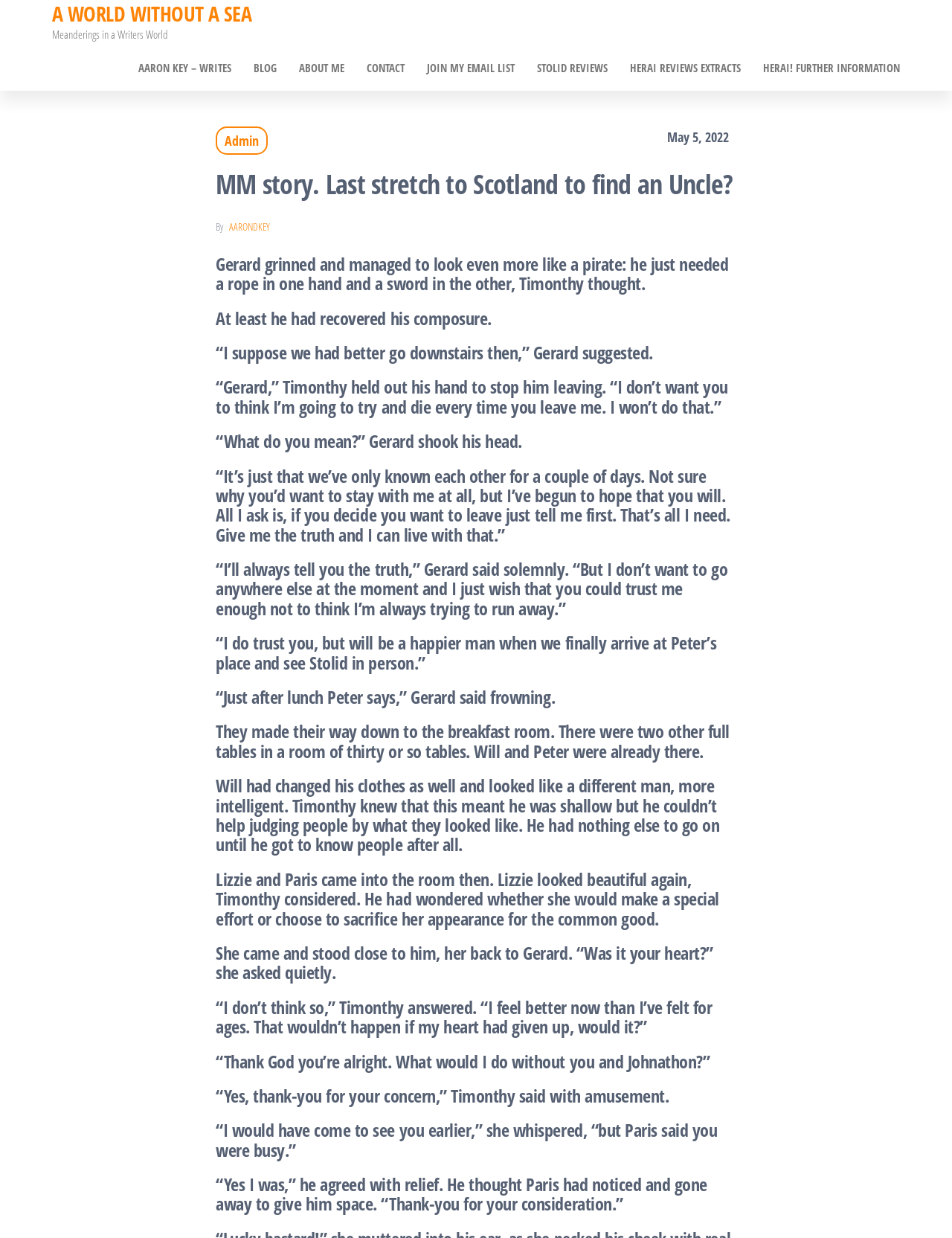Write a detailed summary of the webpage.

This webpage appears to be a blog post or a story chapter from a writer's website. At the top, there is a header section with the title "Meanderings in a Writers World" and a series of links to other pages, including "AARON KEY – WRITES", "BLOG", "ABOUT ME", "CONTACT", "JOIN MY EMAIL LIST", "STOLID REVIEWS", and "HERAI REVIEWS EXTRACTS". 

Below the header section, there is a date "May 5, 2022" and a title "MM story. Last stretch to Scotland to find an Uncle?" which is a heading. The main content of the webpage is a story or a chapter from a book, divided into multiple paragraphs, each marked as a heading. The story seems to be about a character named Gerard and his interactions with another character named Timonthy. The paragraphs describe their conversations and actions, including Gerard's pirate-like appearance, their discussion about trust, and their meeting with other characters like Will, Peter, Lizzie, and Paris.

The story takes up most of the webpage, with the header section and the links at the top taking up a relatively small portion of the screen. The text is arranged in a single column, with each paragraph or heading following the previous one in a vertical sequence.